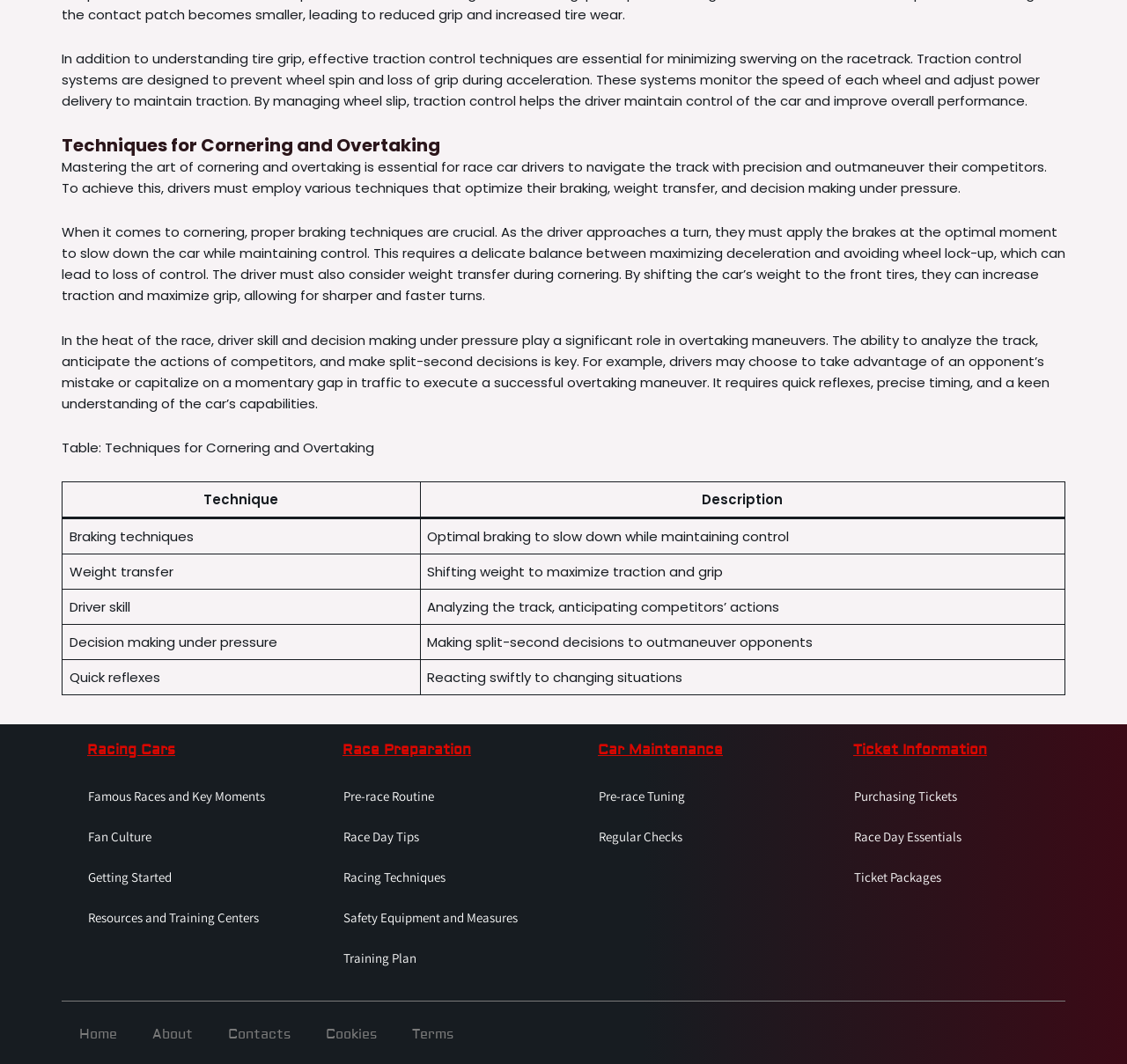Find the bounding box coordinates of the element to click in order to complete this instruction: "Click on 'Famous Races and Key Moments'". The bounding box coordinates must be four float numbers between 0 and 1, denoted as [left, top, right, bottom].

[0.062, 0.729, 0.258, 0.767]